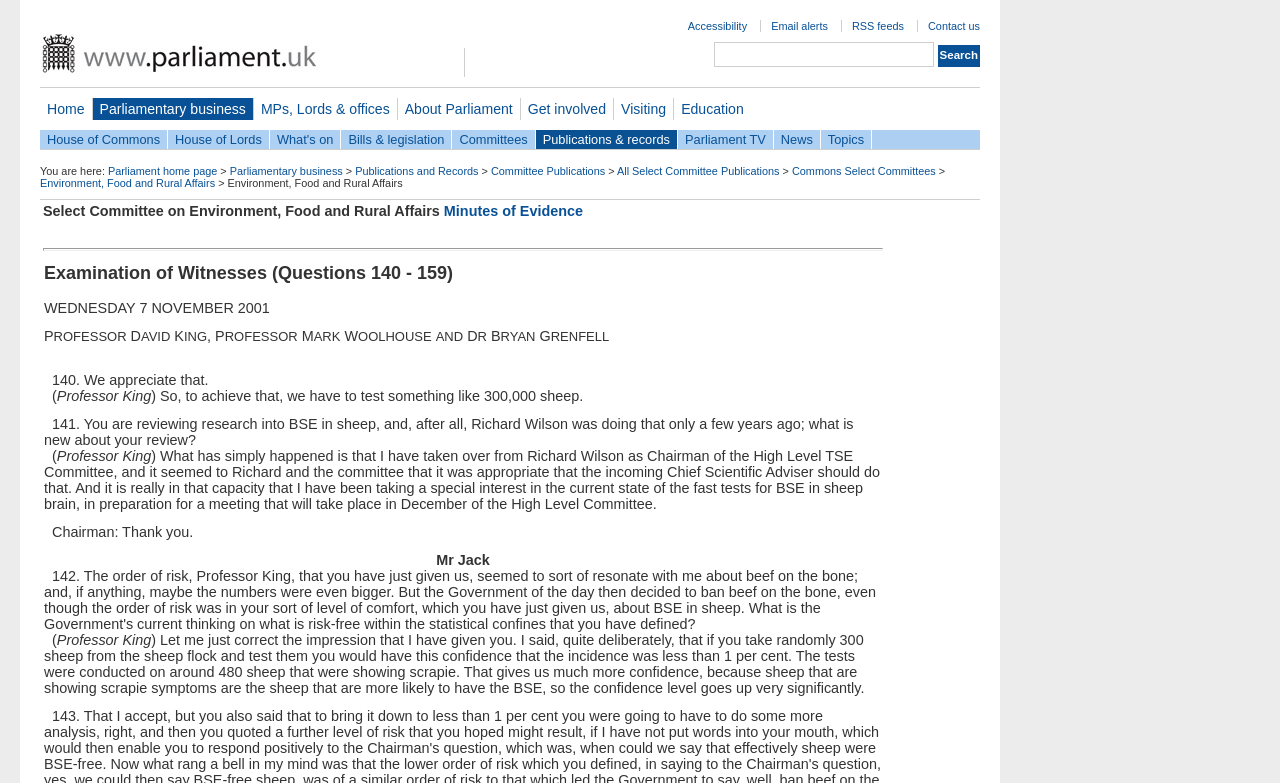Offer a detailed explanation of the webpage layout and contents.

The webpage is about the House of Commons, specifically the Environment, Food and Rural Affairs committee, and displays minutes of evidence. At the top, there are several links to other parliamentary resources, including accessibility, email alerts, RSS feeds, and contact information. Below this, there is a search bar with a button to the right. 

To the left, there is a navigation menu with links to various parliamentary sections, including the home page, parliamentary business, MPs and Lords, and more. Below this, there is a breadcrumb trail showing the current location within the parliamentary website.

The main content of the page is a table with two rows. The first row contains a link to the Select Committee on Environment, Food and Rural Affairs Minutes of Evidence. The second row contains a separator line, followed by a transcript of a meeting, with speakers identified and their statements quoted. The transcript is divided into numbered paragraphs, with each speaker's name and statement clearly marked.